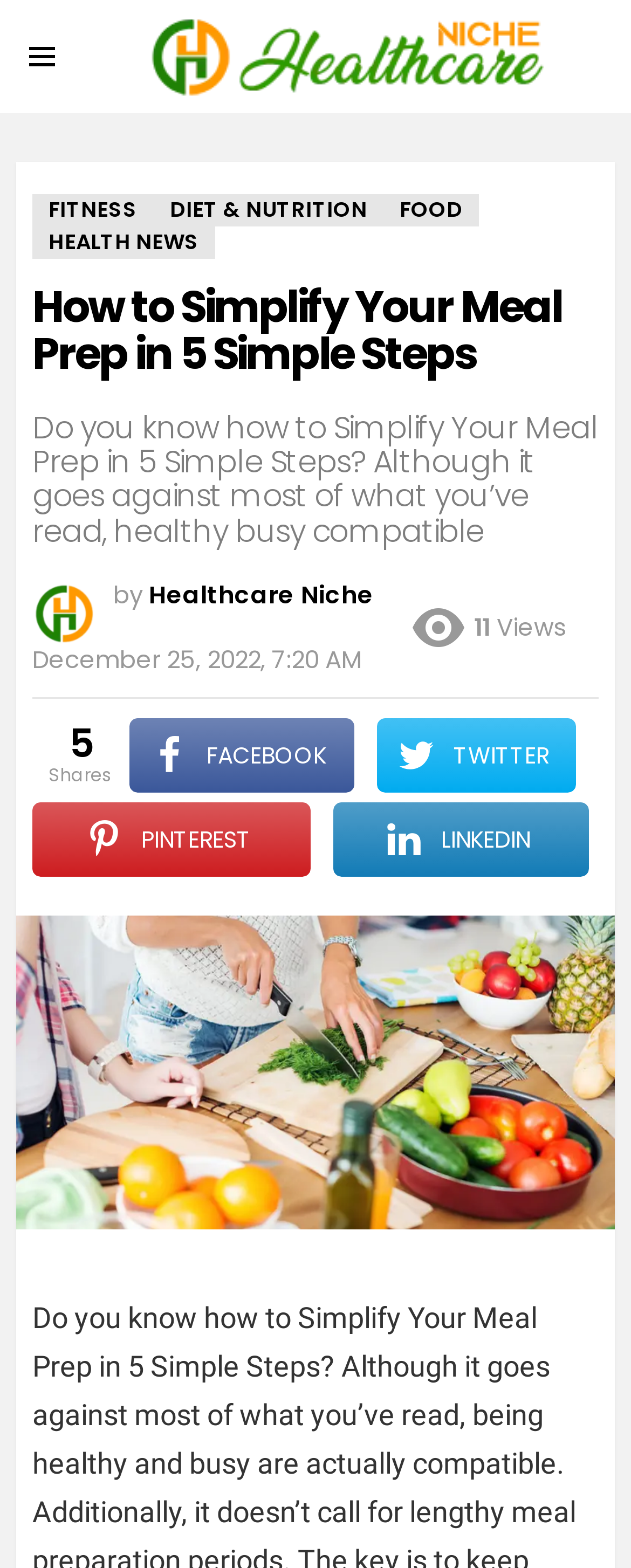Examine the image carefully and respond to the question with a detailed answer: 
How many shares does the article have?

I found the share count by looking at the social media section, where it displays the number of shares, views, and other engagement metrics. The share count is indicated as '5'.